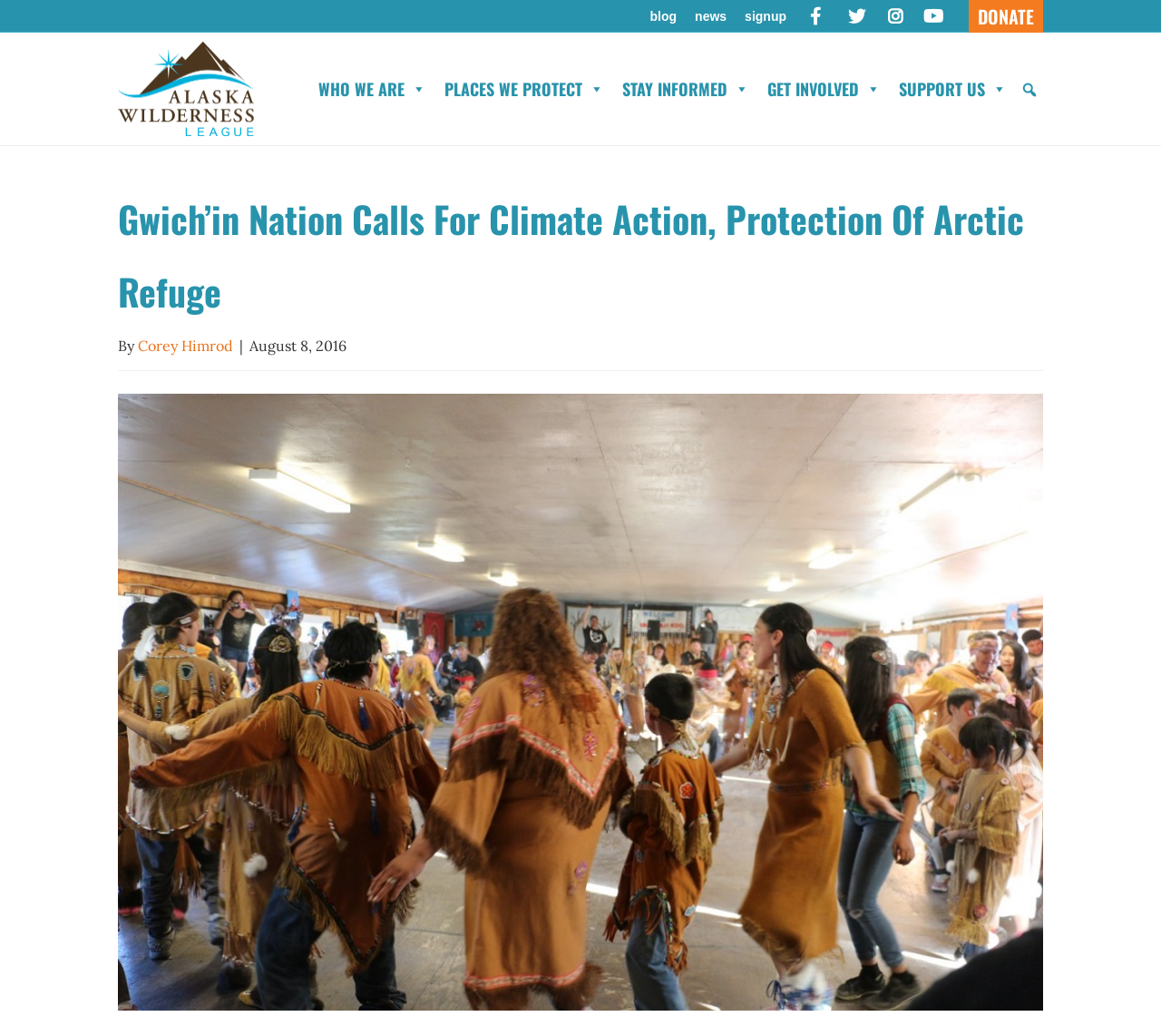Determine the bounding box coordinates of the element's region needed to click to follow the instruction: "visit the 'WHO WE ARE' page". Provide these coordinates as four float numbers between 0 and 1, formatted as [left, top, right, bottom].

[0.266, 0.073, 0.375, 0.099]